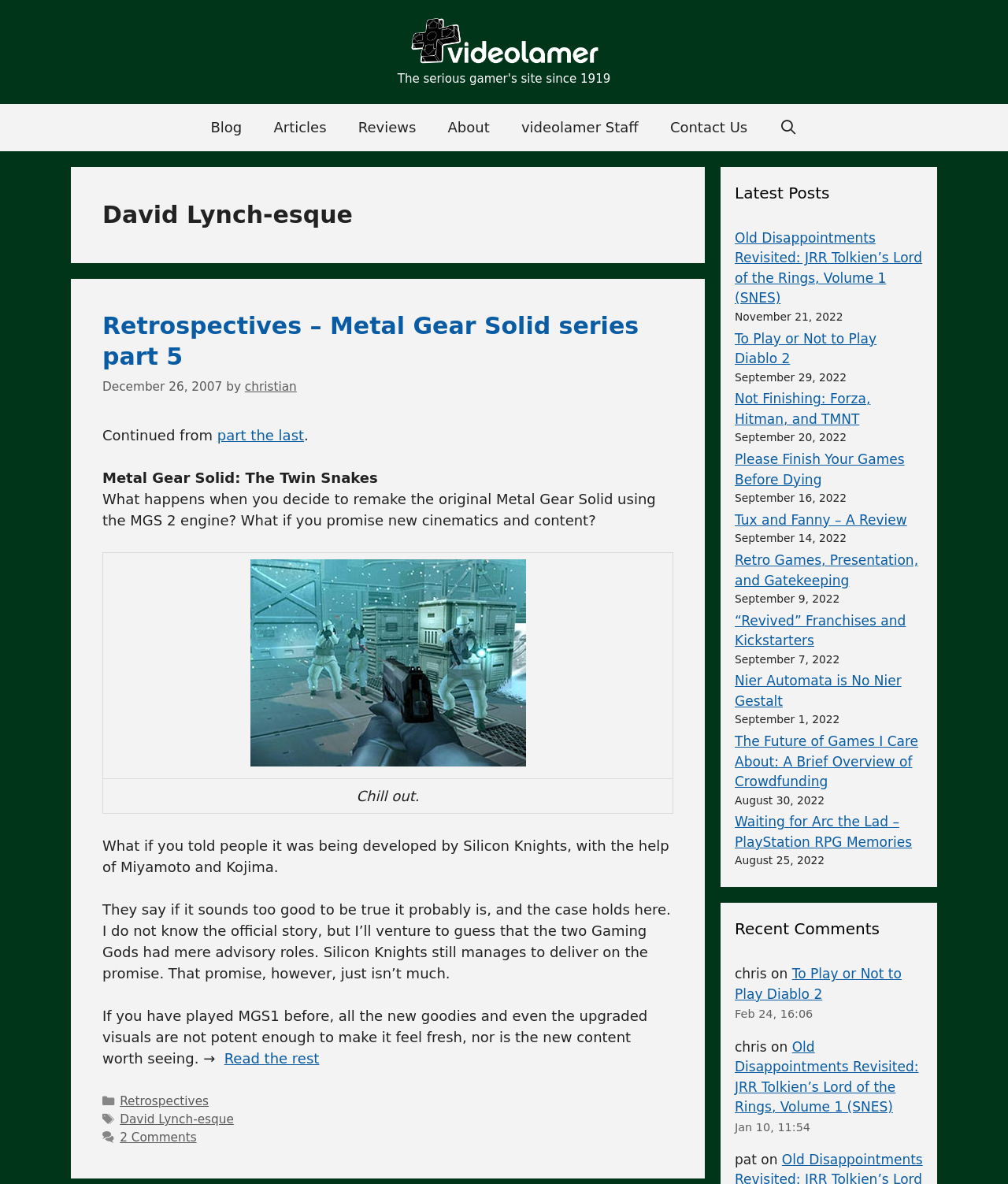What is the title of the webpage?
From the details in the image, provide a complete and detailed answer to the question.

The title of the webpage is 'David Lynch-esque' which is obtained from the root element's text content.